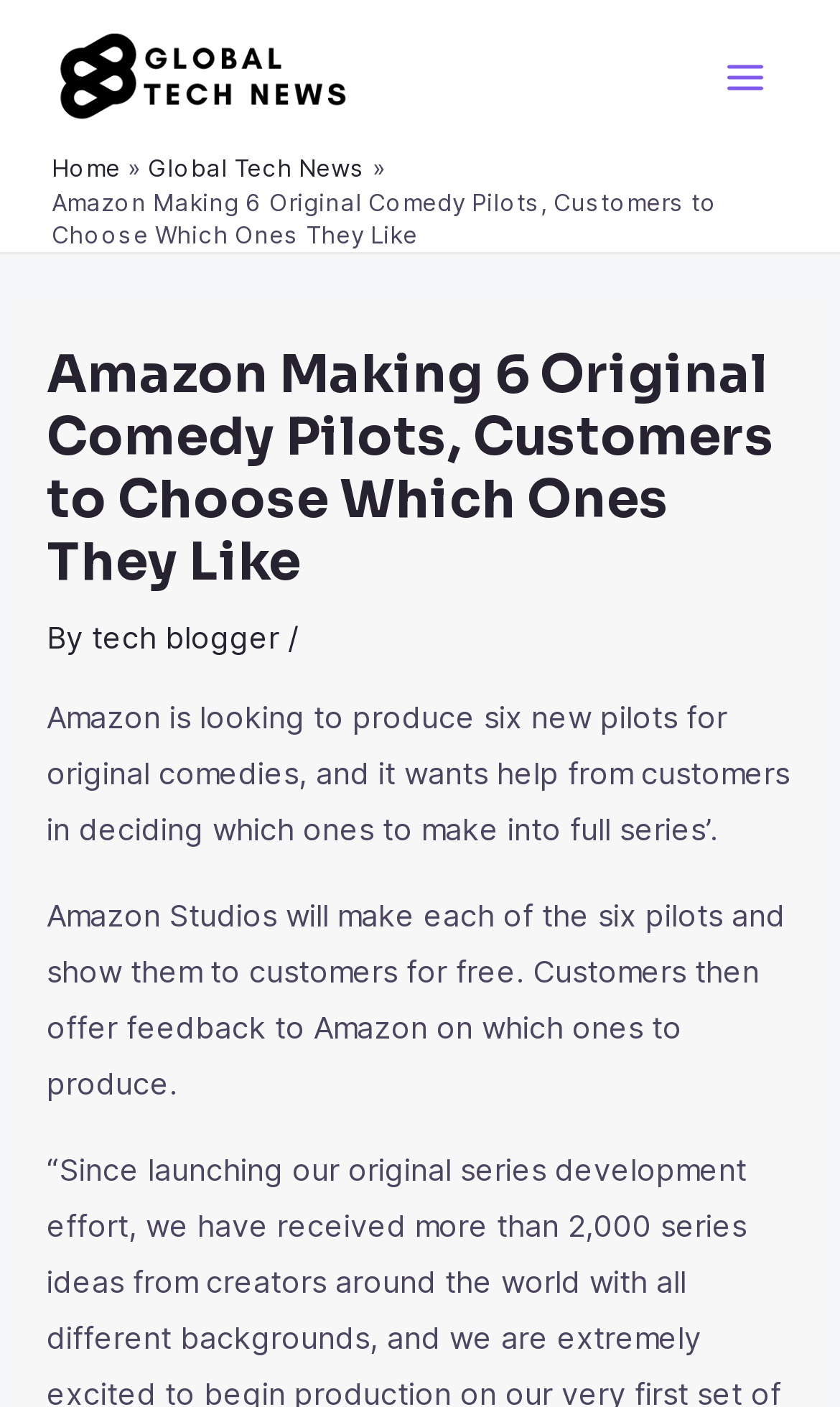How many original comedies will Amazon produce?
Answer the question with a single word or phrase, referring to the image.

six